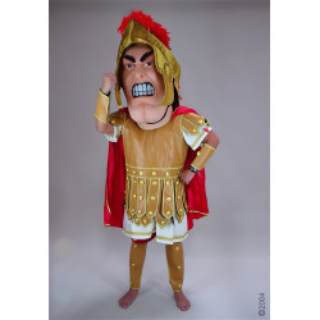What is the material of the cape?
Could you answer the question in a detailed manner, providing as much information as possible?

The caption does not explicitly mention the material of the cape, only describing it as 'flowing' and 'red', which suggests that the focus is on its appearance and dramatic effect rather than its composition.